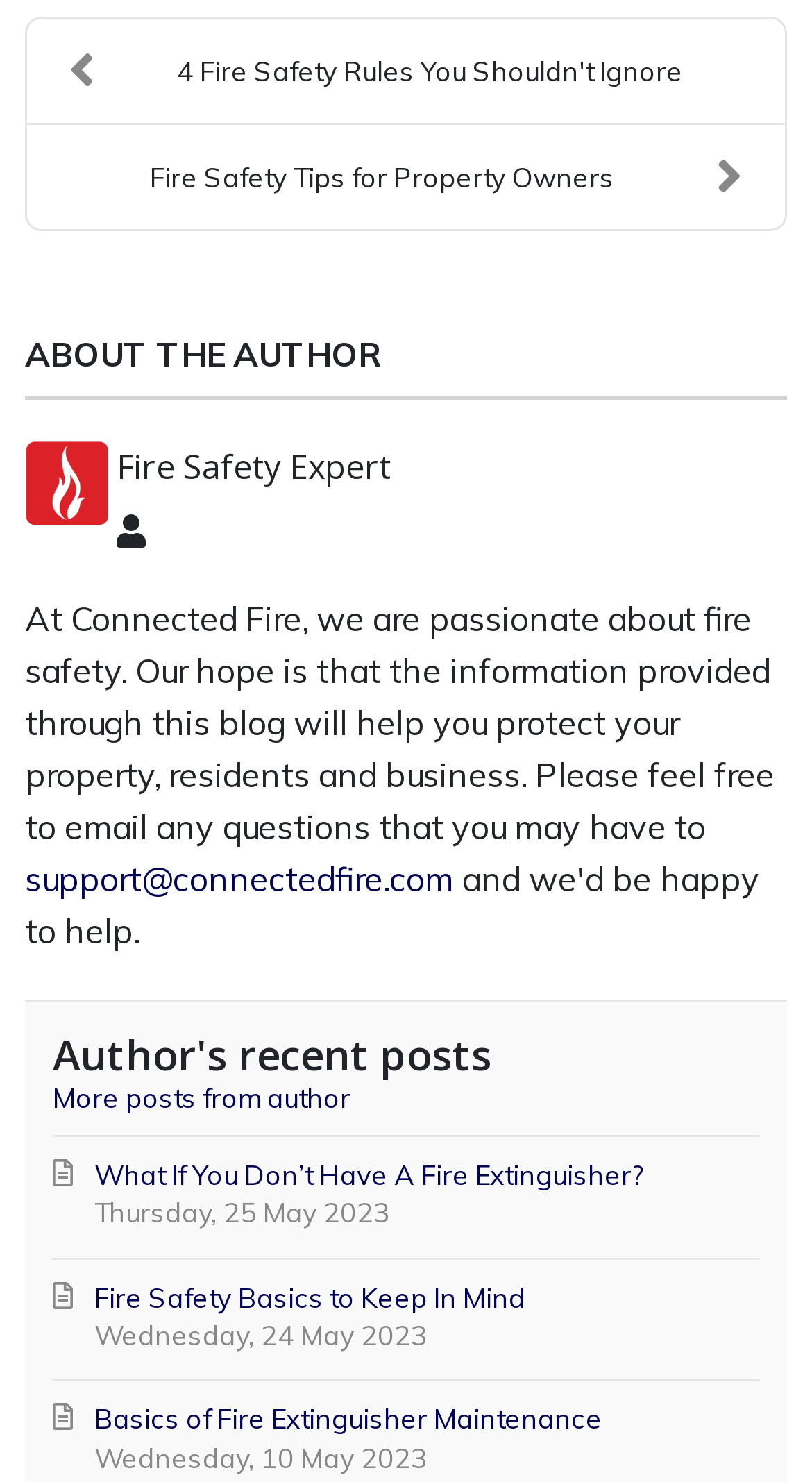Find the bounding box coordinates for the element described here: "Fire Safety Expert".

[0.144, 0.349, 0.179, 0.371]